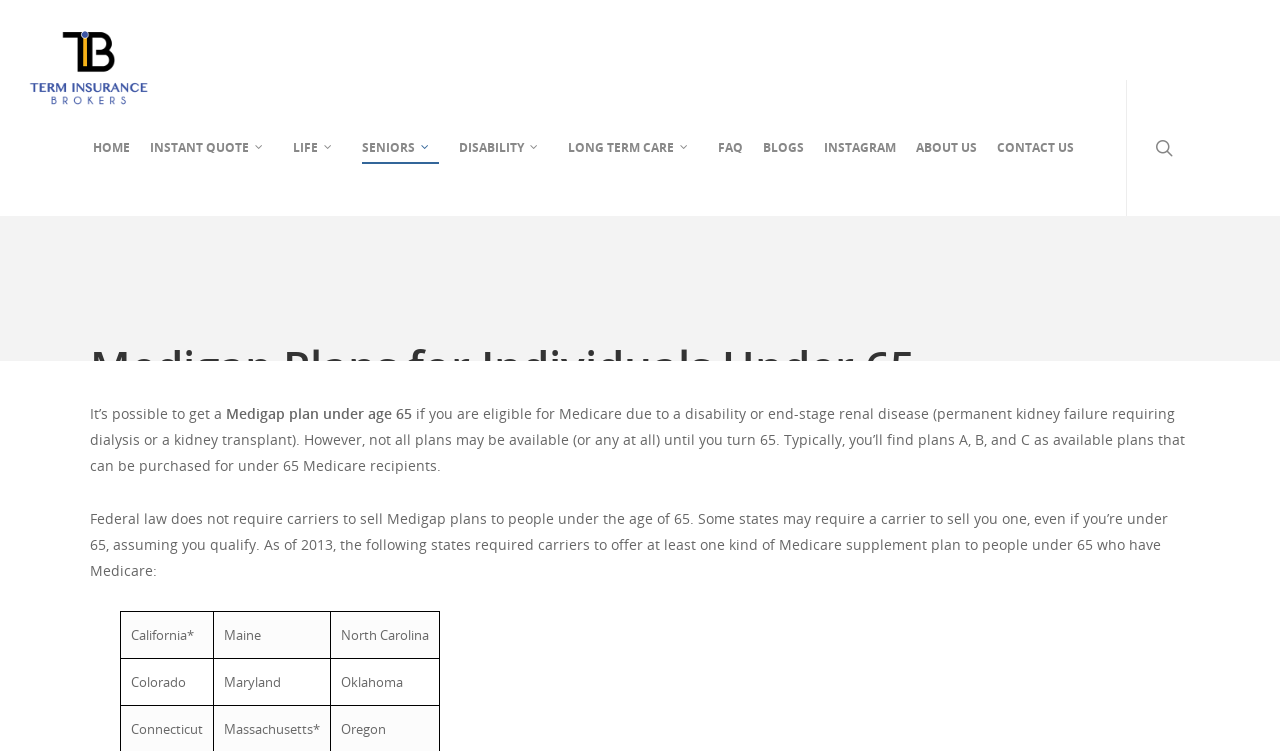Create an in-depth description of the webpage, covering main sections.

The webpage is about Medigap plans for individuals under 65. At the top, there is a logo and a link to "Term Insurance Brokers" on the left, and a navigation menu with links to "HOME", "INSTANT QUOTE", "LIFE", "SENIORS", "DISABILITY", "LONG TERM CARE", "FAQ", "BLOGS", "INSTAGRAM", "ABOUT US", and "CONTACT US" on the right.

Below the navigation menu, there is a heading that reads "Medigap Plans for Individuals Under 65". The main content of the page starts with a paragraph that explains that it's possible to get a Medigap plan under age 65 if you are eligible for Medicare due to a disability or end-stage renal disease. The paragraph continues to explain that not all plans may be available until you turn 65, and typically, plans A, B, and C are available for under 65 Medicare recipients.

The next paragraph explains that federal law does not require carriers to sell Medigap plans to people under the age of 65, but some states may require a carrier to sell you one, even if you're under 65, assuming you qualify. A list of states that required carriers to offer at least one kind of Medicare supplement plan to people under 65 who have Medicare as of 2013 is provided, including California, Maine, North Carolina, Colorado, Maryland, and Oklahoma.

At the bottom right of the page, there are two calls-to-action: "GET A QUOTE" and "CONTACT US".